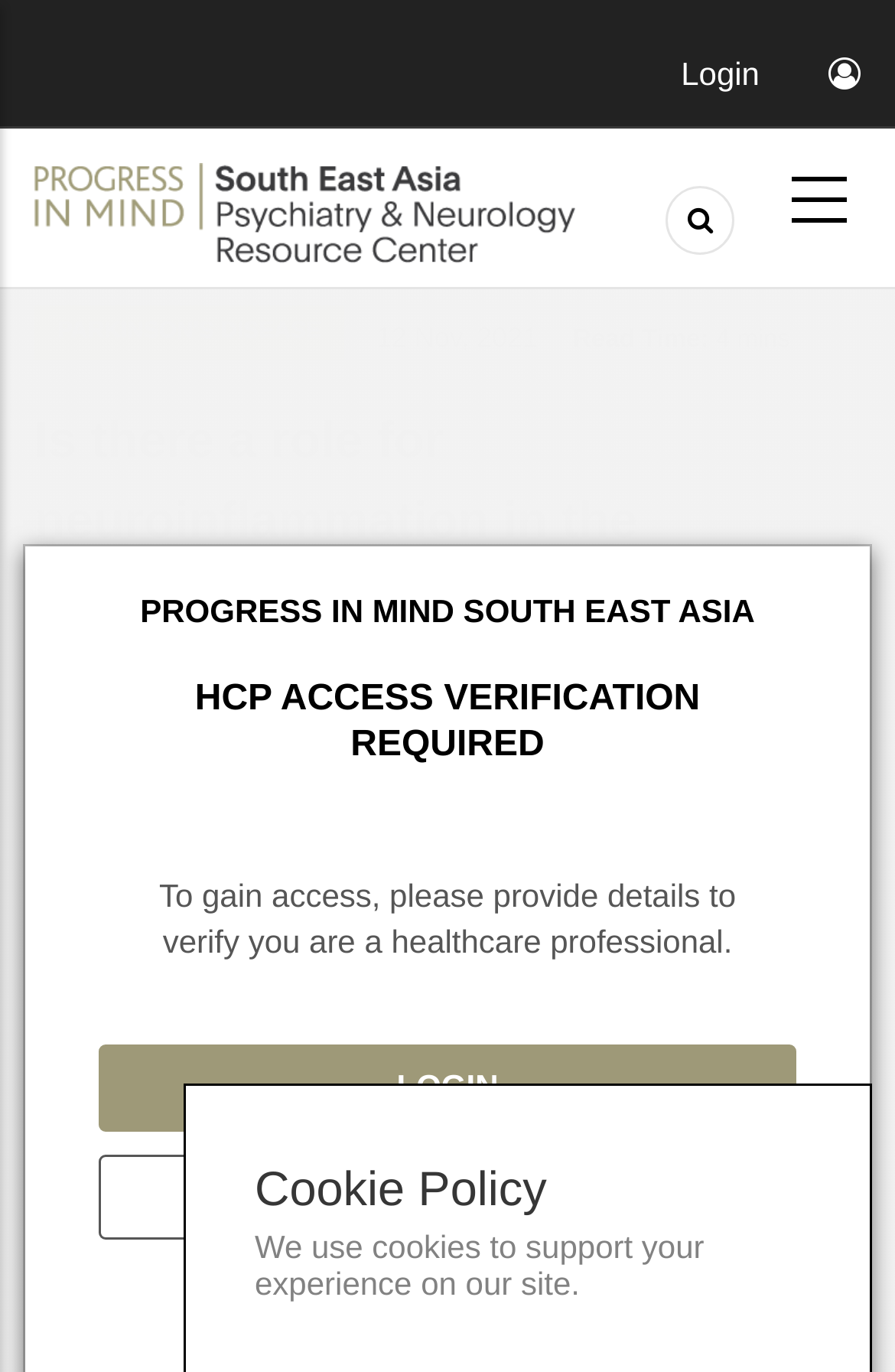Determine the bounding box coordinates for the UI element matching this description: "Login".

[0.761, 0.04, 0.962, 0.067]